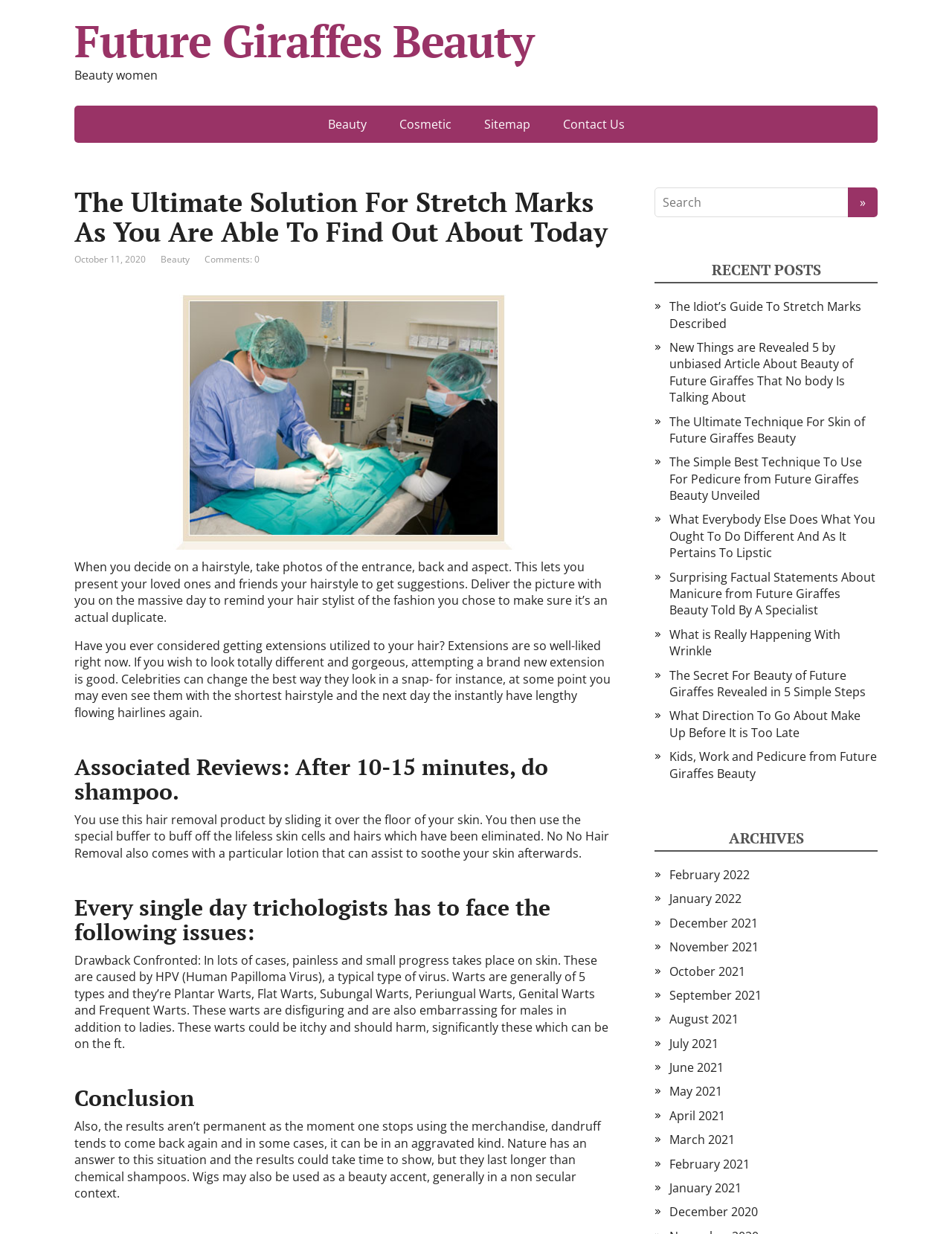Specify the bounding box coordinates of the area to click in order to follow the given instruction: "Read the post 'A Saturday Thought on “Stuff”'."

None